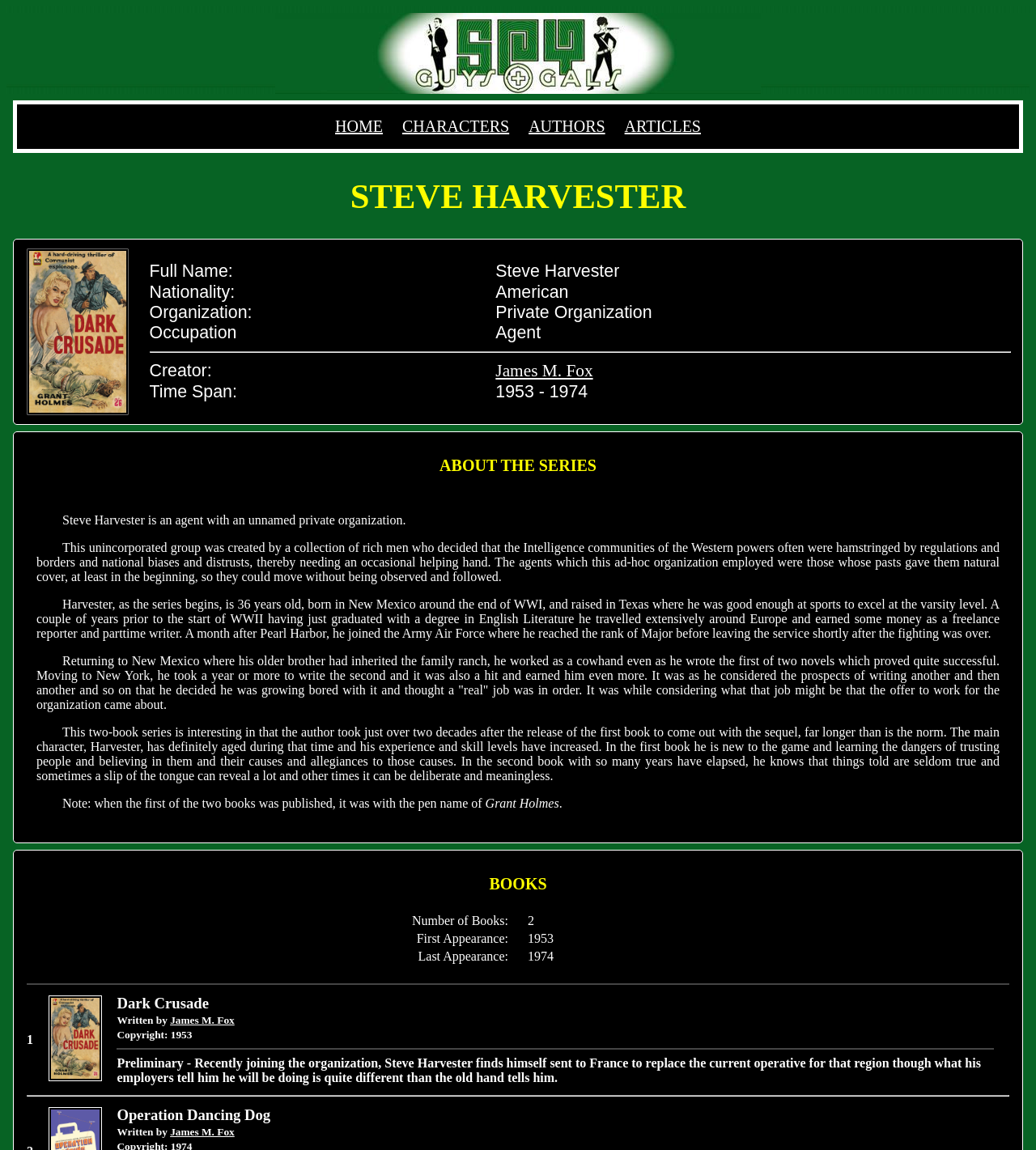How many books are in the series?
Use the image to give a comprehensive and detailed response to the question.

The number of books in the series is mentioned in the table under the 'BOOKS' heading, where it says 'Number of Books: 2'.